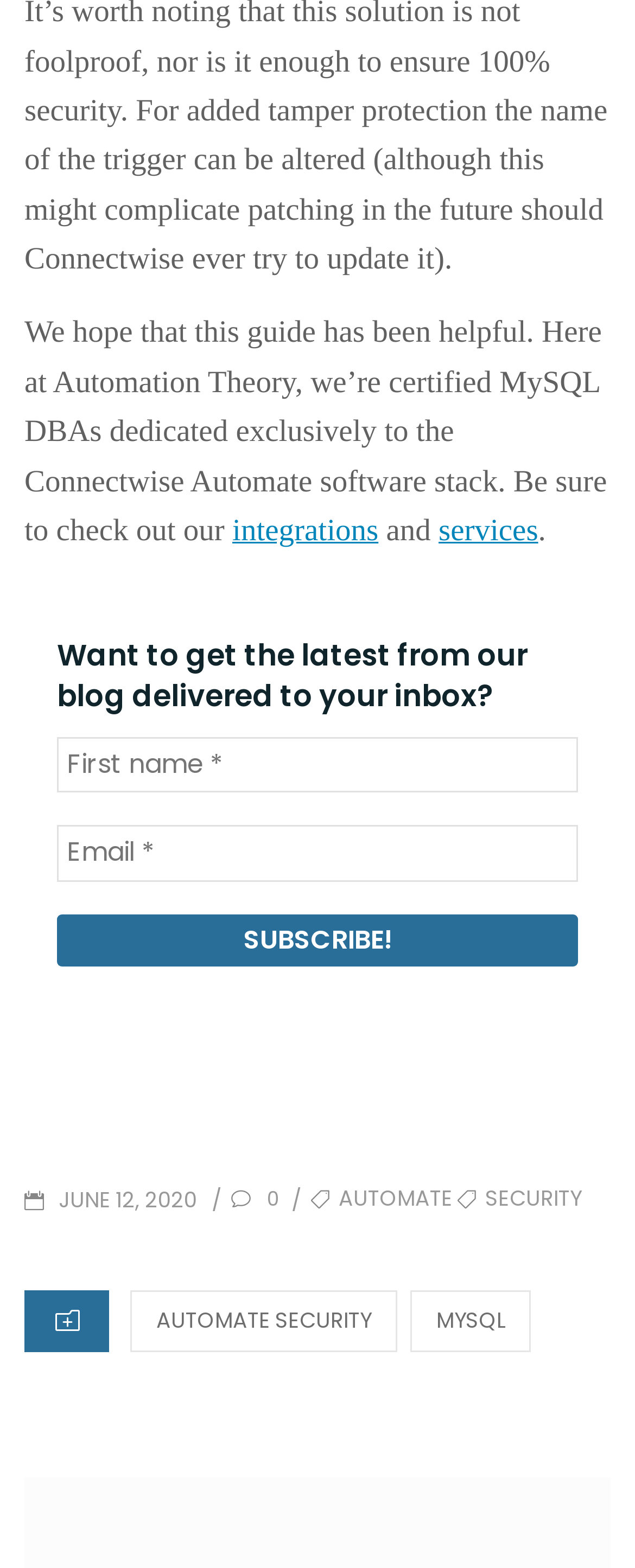Identify the bounding box of the UI component described as: "0".

[0.364, 0.755, 0.444, 0.773]